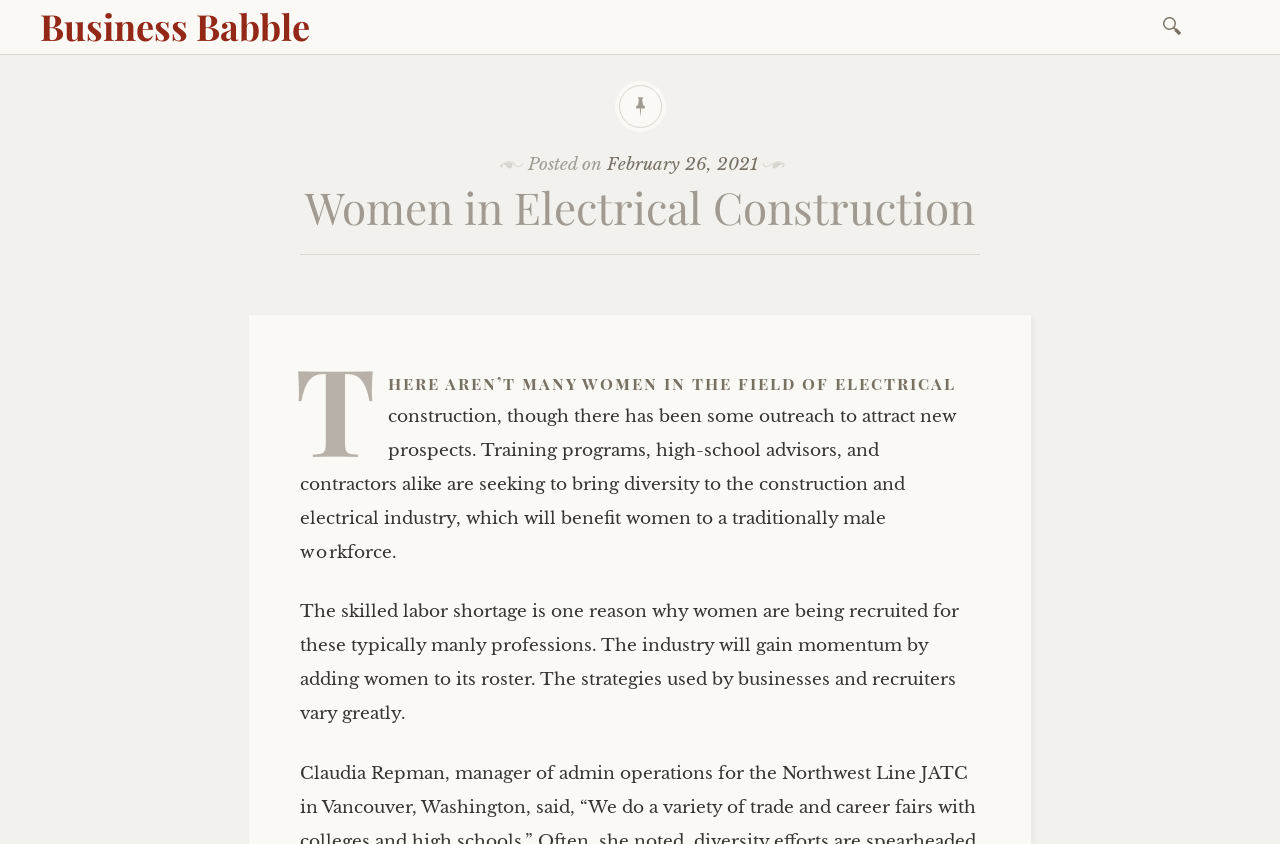What is the purpose of recruiting women in electrical construction?
Based on the image, please offer an in-depth response to the question.

I found the purpose of recruiting women in electrical construction by reading the text 'Training programs, high-school advisors, and contractors alike are seeking to bring diversity to the construction and electrical industry, which will benefit women to a traditionally male workforce.' which explains the reason behind the recruitment.